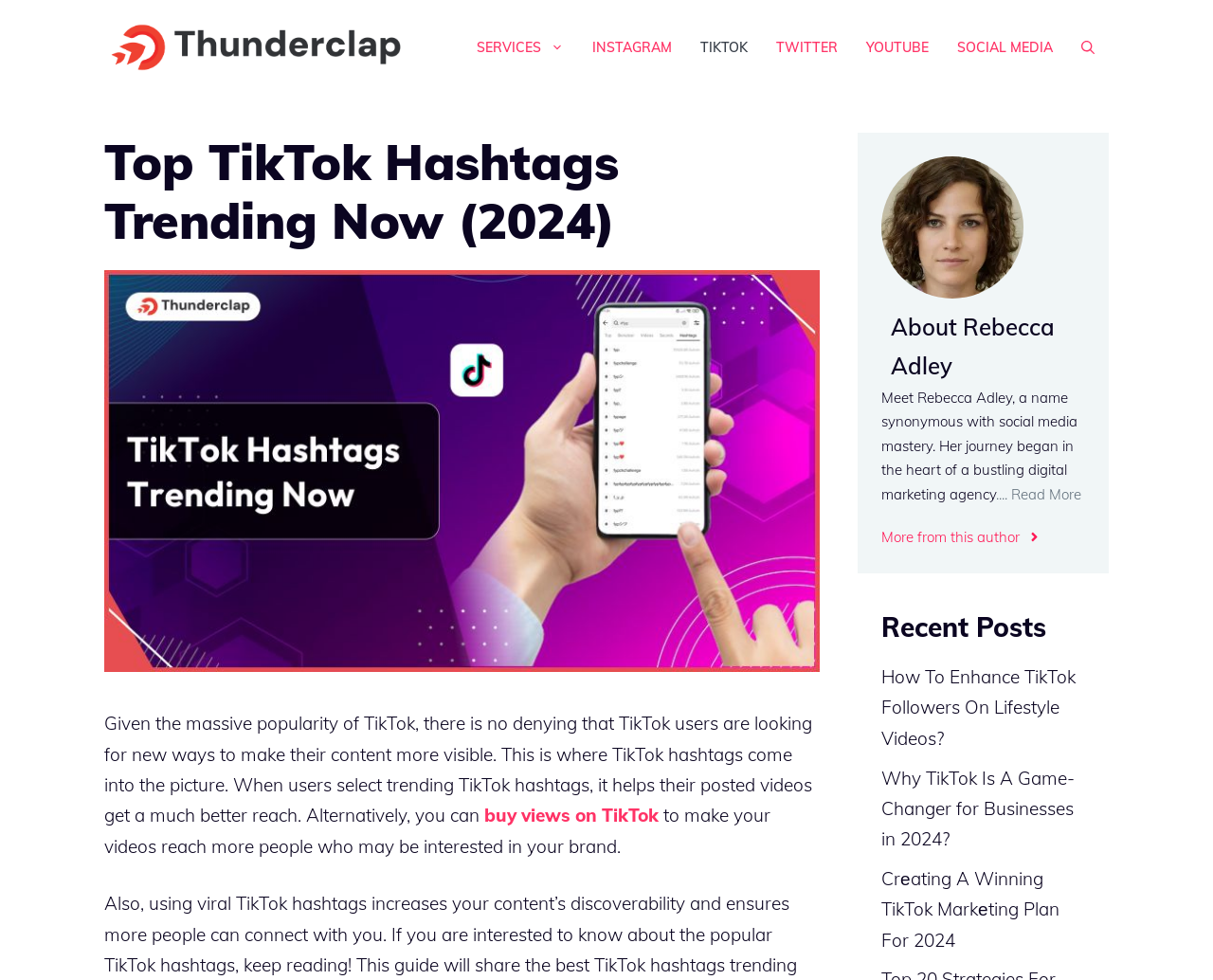Please determine the bounding box coordinates of the clickable area required to carry out the following instruction: "Search using the search bar". The coordinates must be four float numbers between 0 and 1, represented as [left, top, right, bottom].

[0.88, 0.019, 0.914, 0.077]